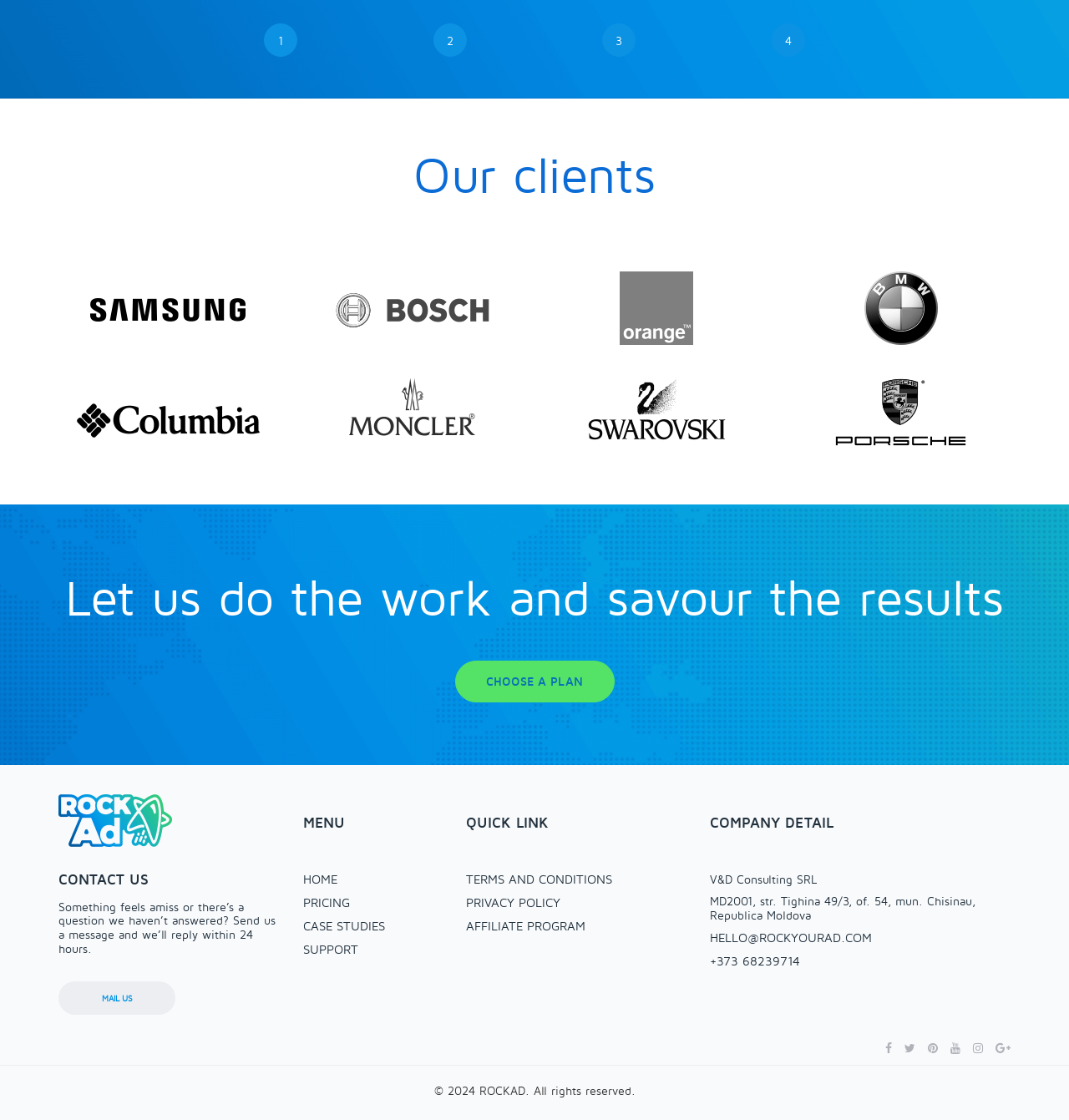Specify the bounding box coordinates for the region that must be clicked to perform the given instruction: "Click the '1' button".

[0.247, 0.021, 0.278, 0.051]